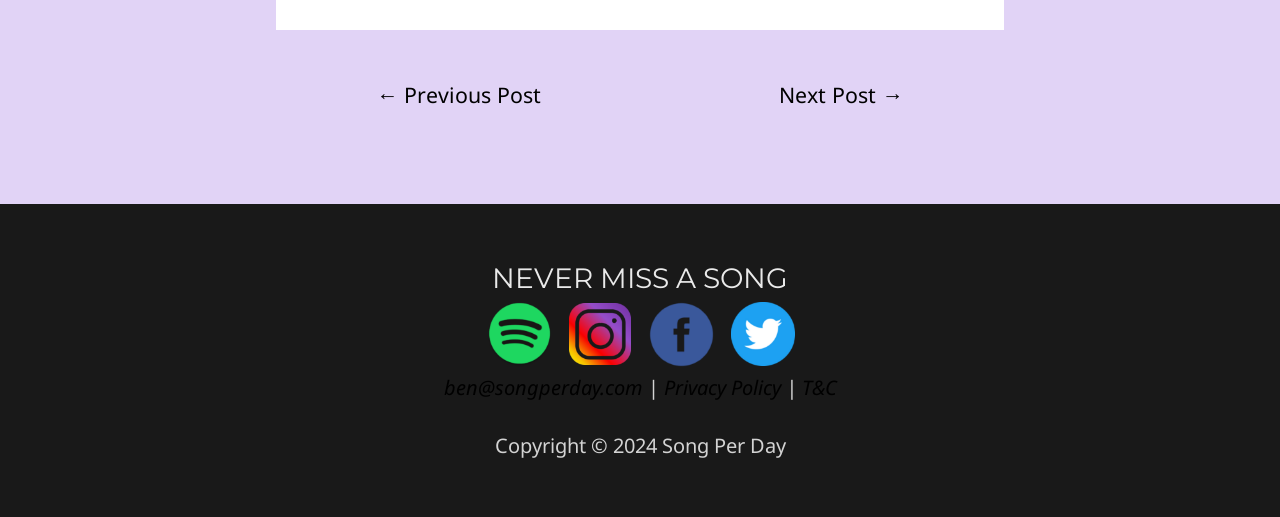What is the contact email address provided on the webpage?
Using the image, elaborate on the answer with as much detail as possible.

The contact email address provided on the webpage is 'ben@songperday.com', which is a link element with a bounding box coordinate of [0.346, 0.724, 0.502, 0.777]. This suggests that users can contact the webpage owner or administrator through this email address.